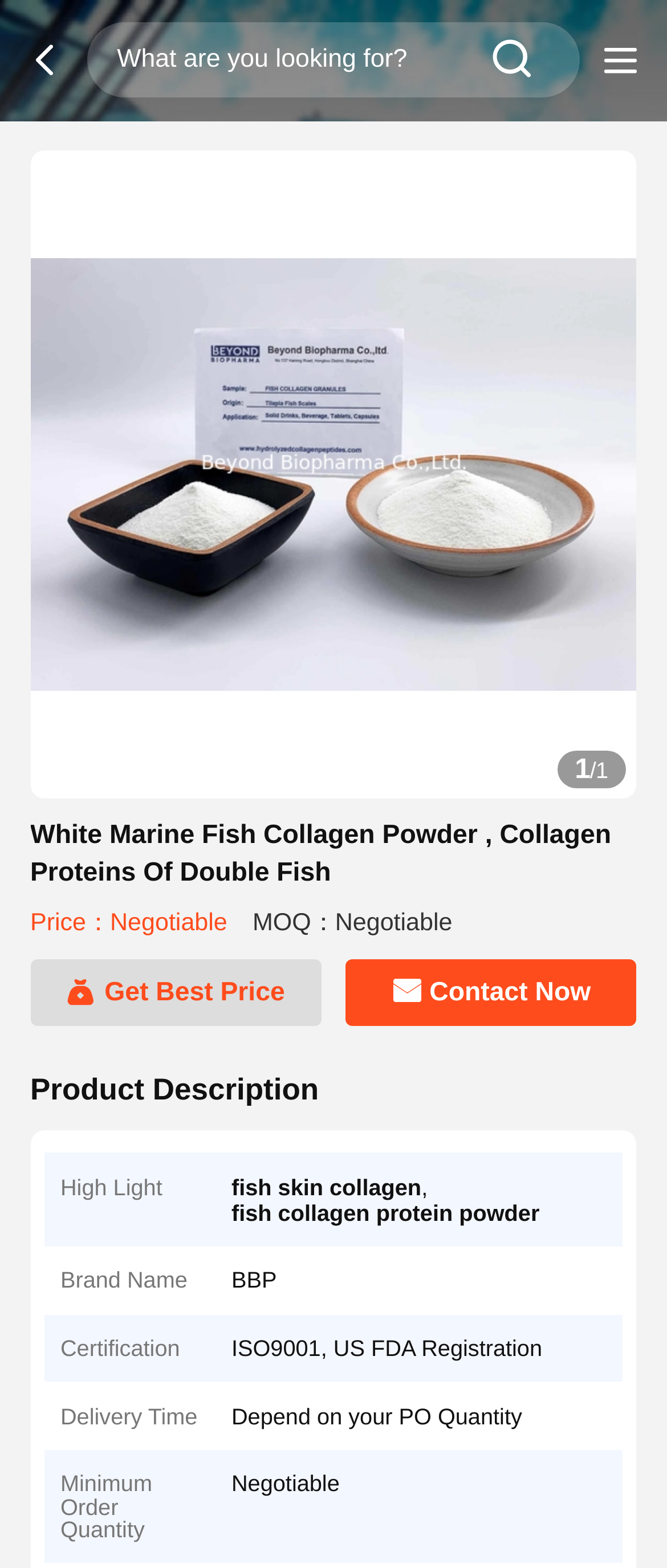Provide a brief response to the question using a single word or phrase: 
What is the product name?

White Marine Fish Collagen Powder